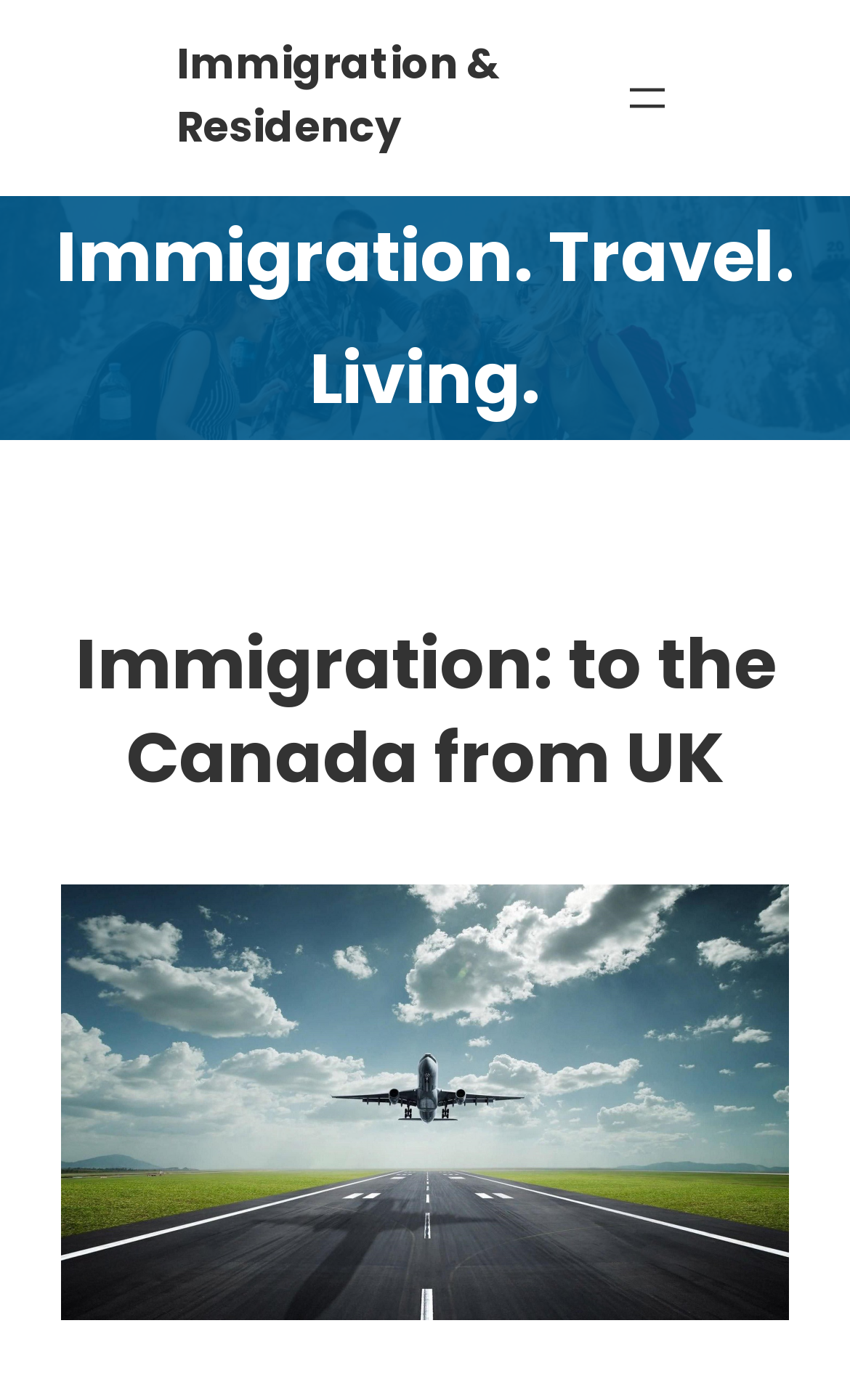Extract the main headline from the webpage and generate its text.

Immigration & Residency